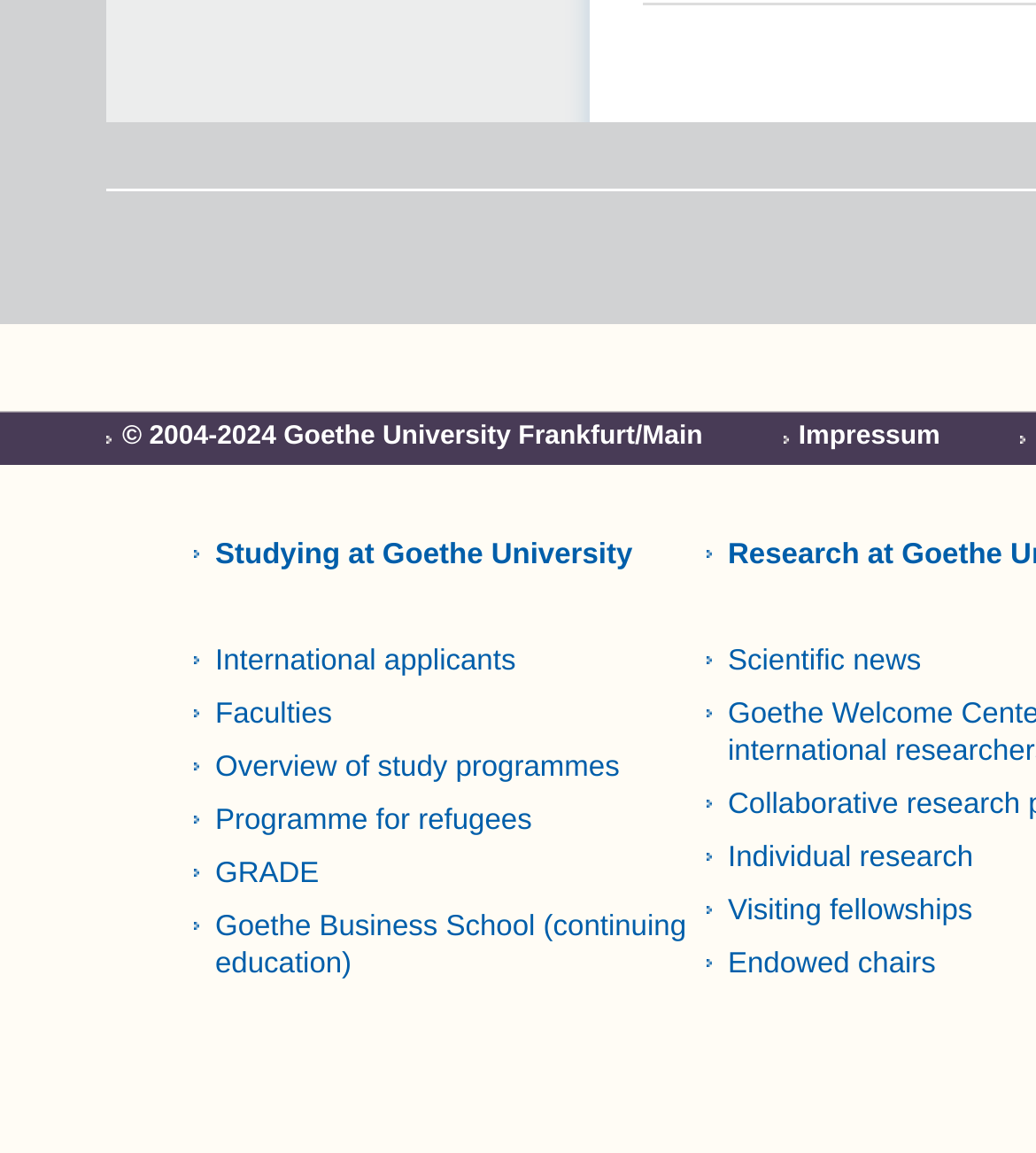Is the university located in Germany?
Based on the visual, give a brief answer using one word or a short phrase.

Yes